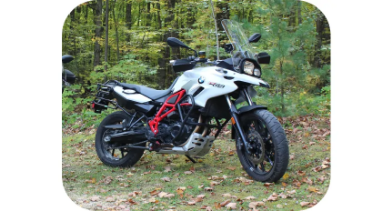Offer a detailed narrative of what is shown in the image.

This image showcases a BMW motorcycle, prominently featured in a natural setting with lush greenery and fallen leaves. The bike, characterized by its sleek white body and striking red frame accents, is positioned on a patch of grass, against a backdrop of trees, suggesting a rugged yet adventurous spirit. The motorcycle appears to be well-maintained, emphasizing its design and engineering excellence that BMW is renowned for. This scene evokes a sense of exploration and freedom, ideal for outdoor enthusiasts and motorcycle lovers who appreciate the combination of performance and aesthetic appeal that BMW offers.